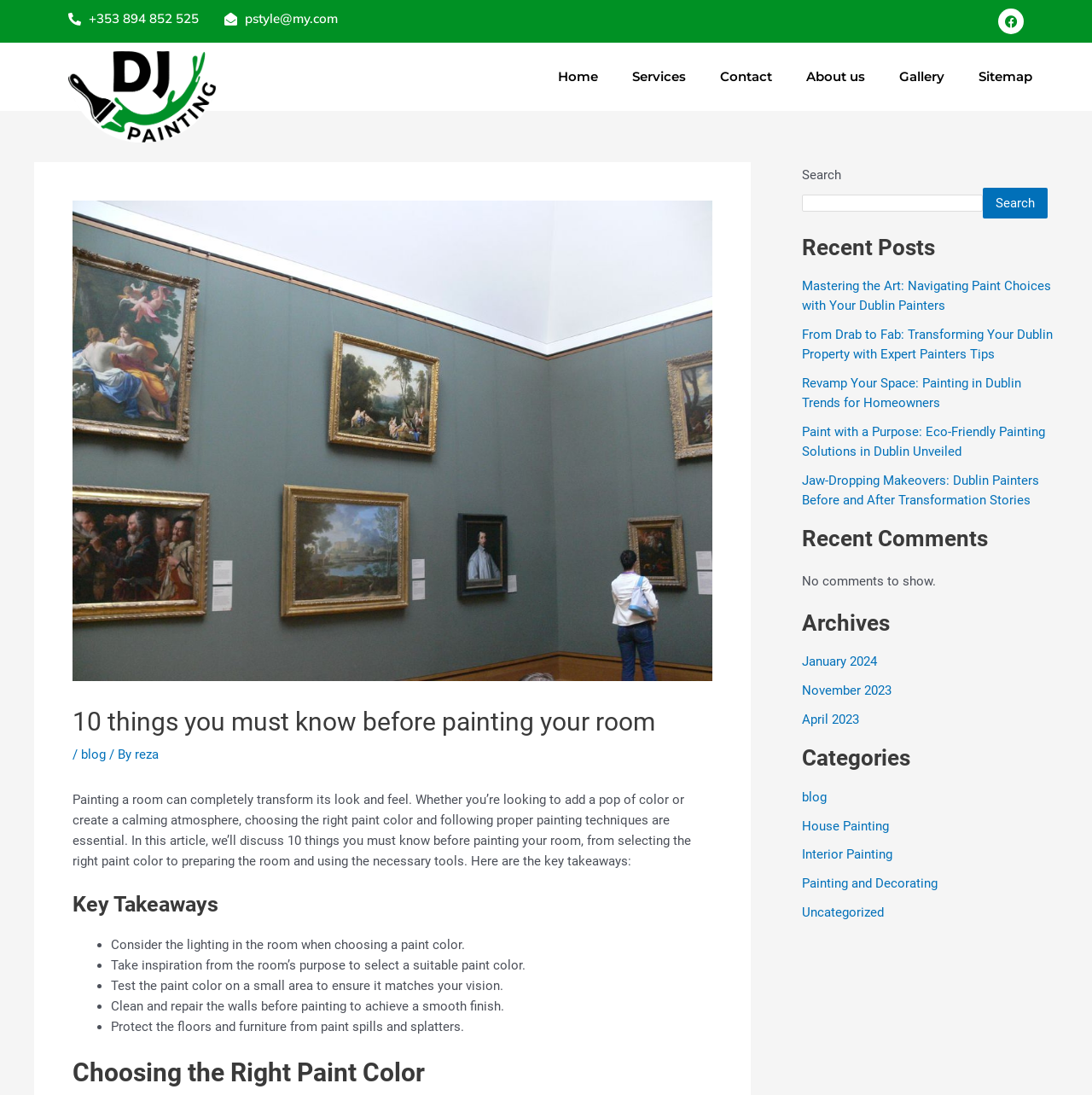Determine the bounding box coordinates for the element that should be clicked to follow this instruction: "Search for something". The coordinates should be given as four float numbers between 0 and 1, in the format [left, top, right, bottom].

[0.734, 0.177, 0.9, 0.193]